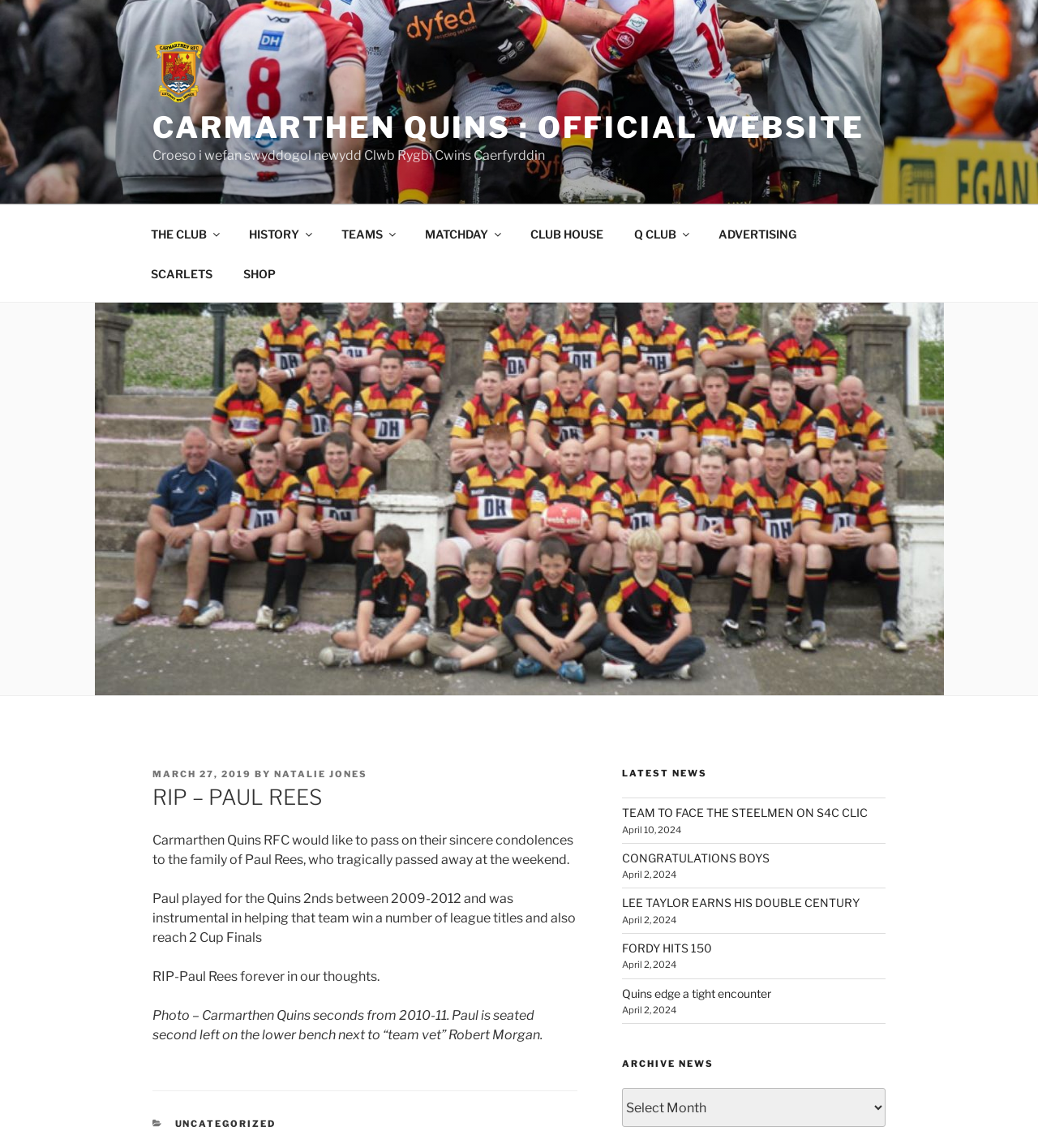Extract the bounding box coordinates for the described element: "FORDY HITS 150". The coordinates should be represented as four float numbers between 0 and 1: [left, top, right, bottom].

[0.599, 0.82, 0.686, 0.832]